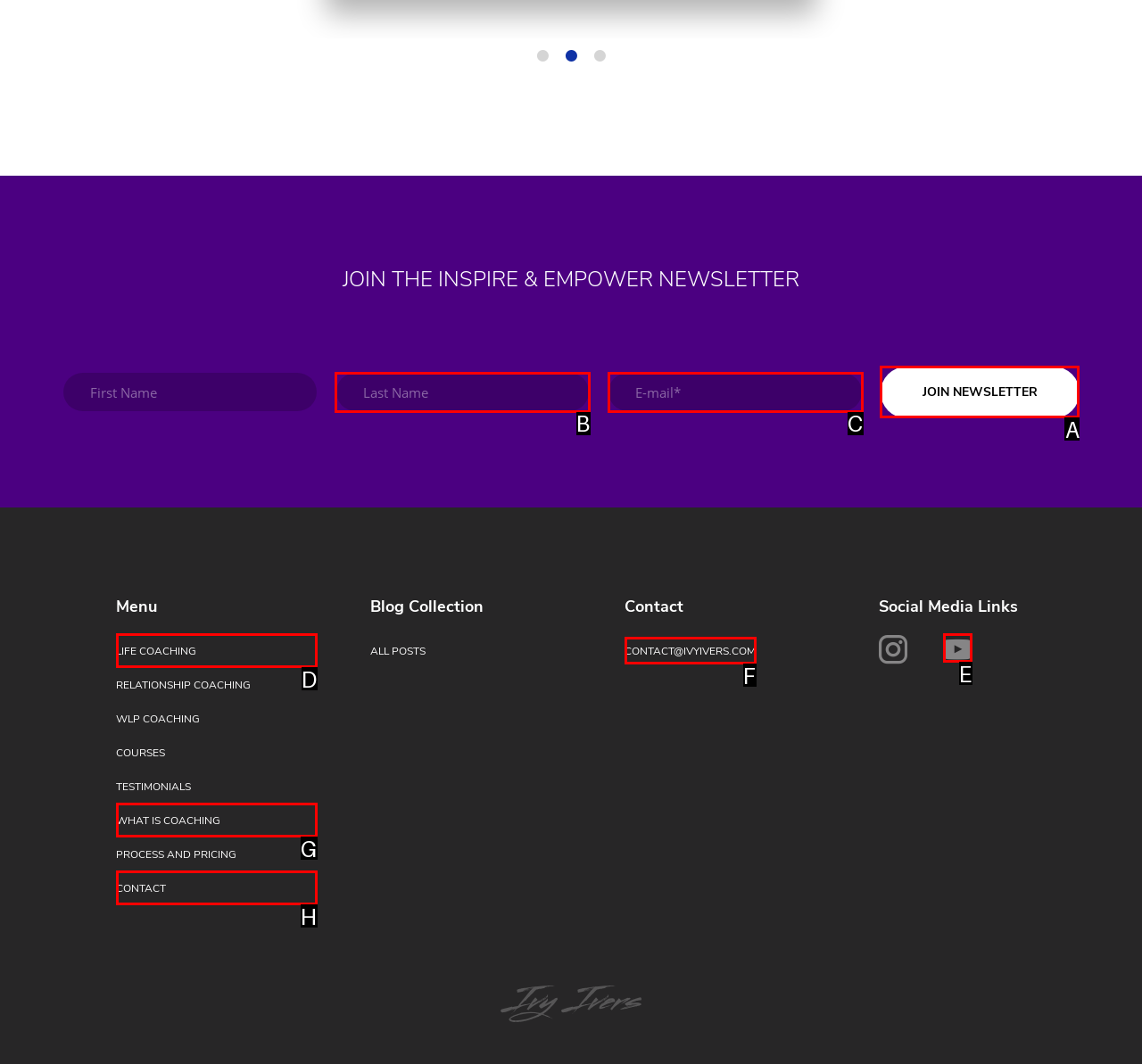Identify the correct UI element to click on to achieve the task: Click JOIN NEWSLETTER button. Provide the letter of the appropriate element directly from the available choices.

A